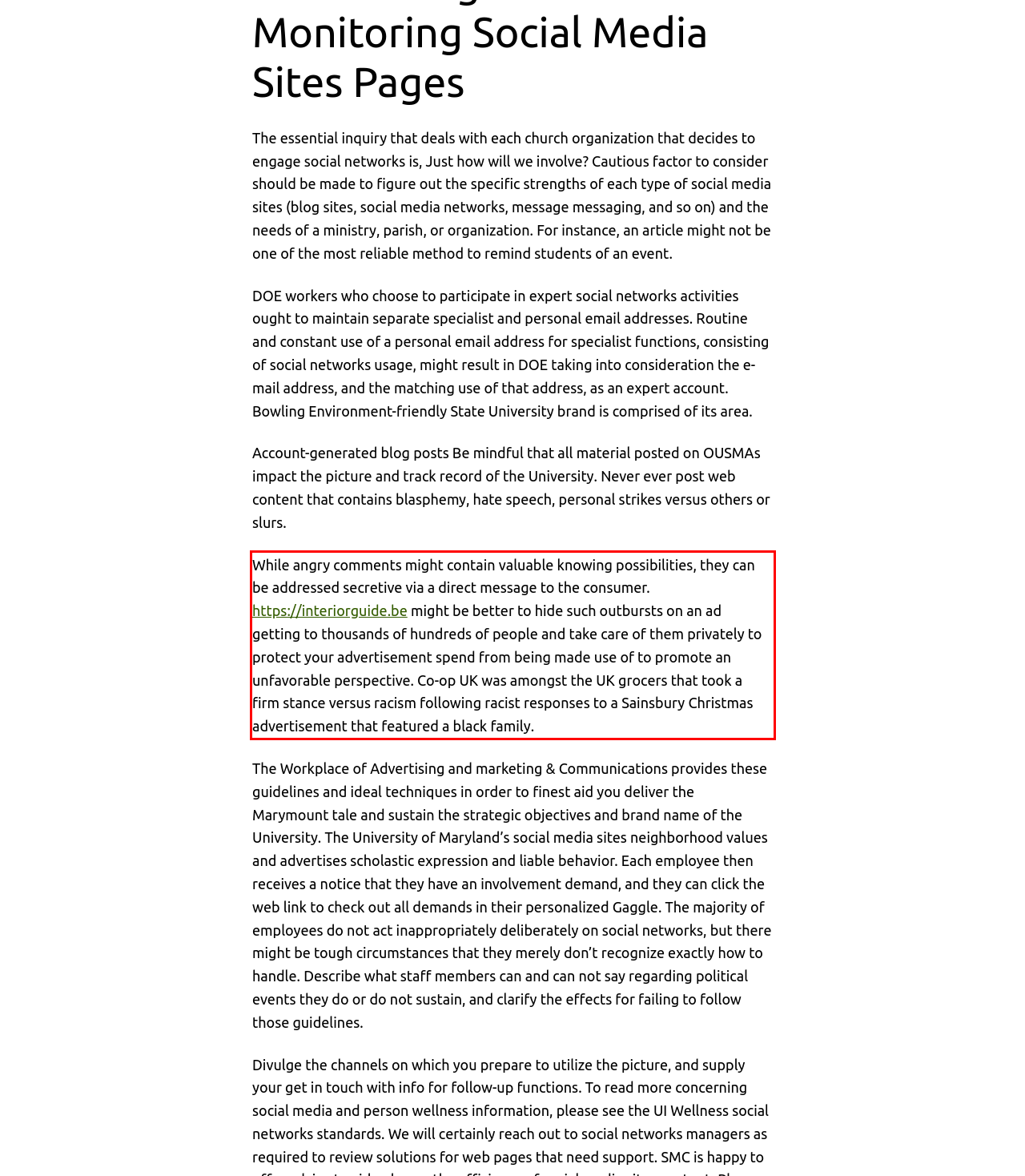Please examine the webpage screenshot and extract the text within the red bounding box using OCR.

While angry comments might contain valuable knowing possibilities, they can be addressed secretive via a direct message to the consumer. https://interiorguide.be might be better to hide such outbursts on an ad getting to thousands of hundreds of people and take care of them privately to protect your advertisement spend from being made use of to promote an unfavorable perspective. Co-op UK was amongst the UK grocers that took a firm stance versus racism following racist responses to a Sainsbury Christmas advertisement that featured a black family.